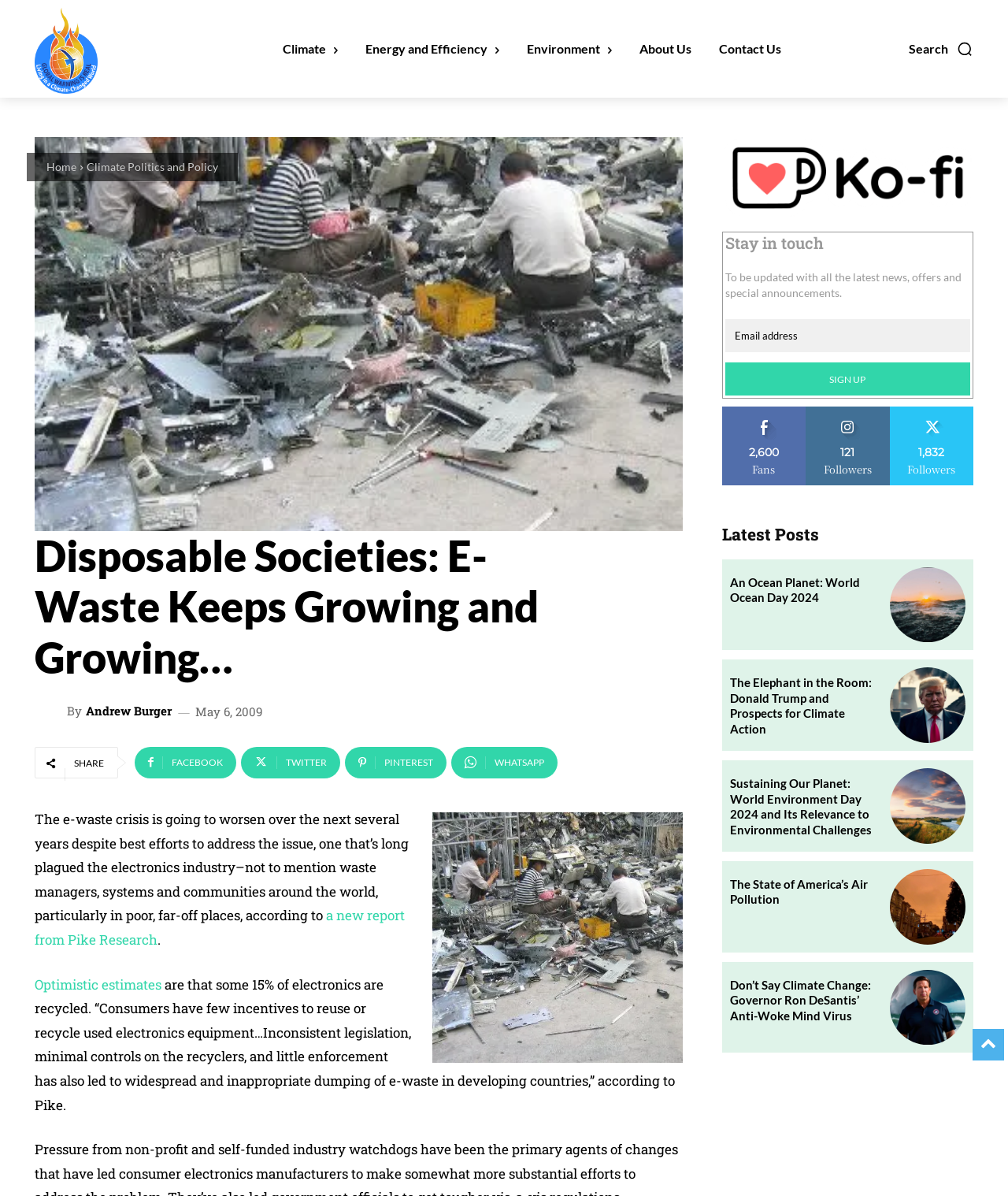Can you find the bounding box coordinates for the element to click on to achieve the instruction: "Share the article on Facebook"?

[0.134, 0.624, 0.234, 0.651]